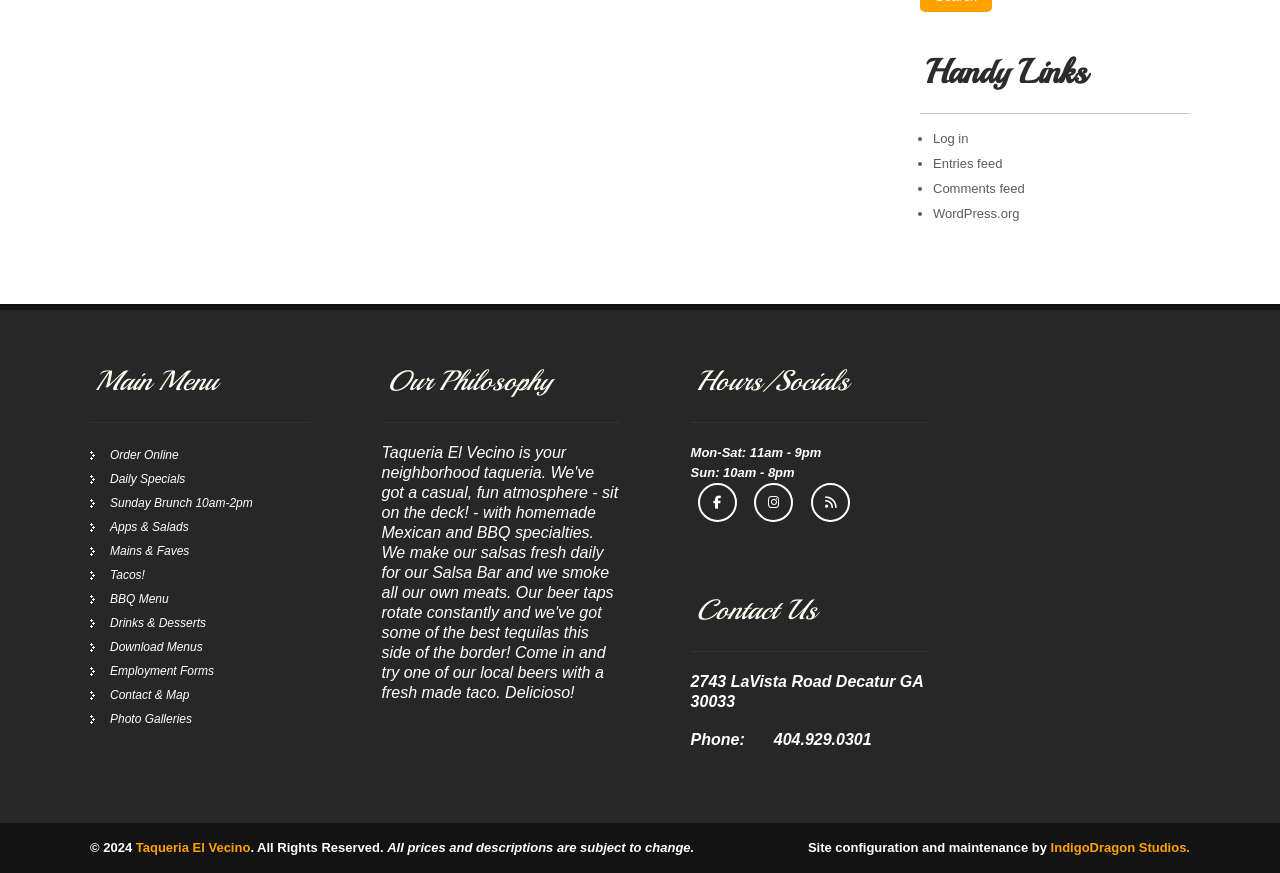What is the name of the restaurant?
Answer the question based on the image using a single word or a brief phrase.

Taqueria El Vecino